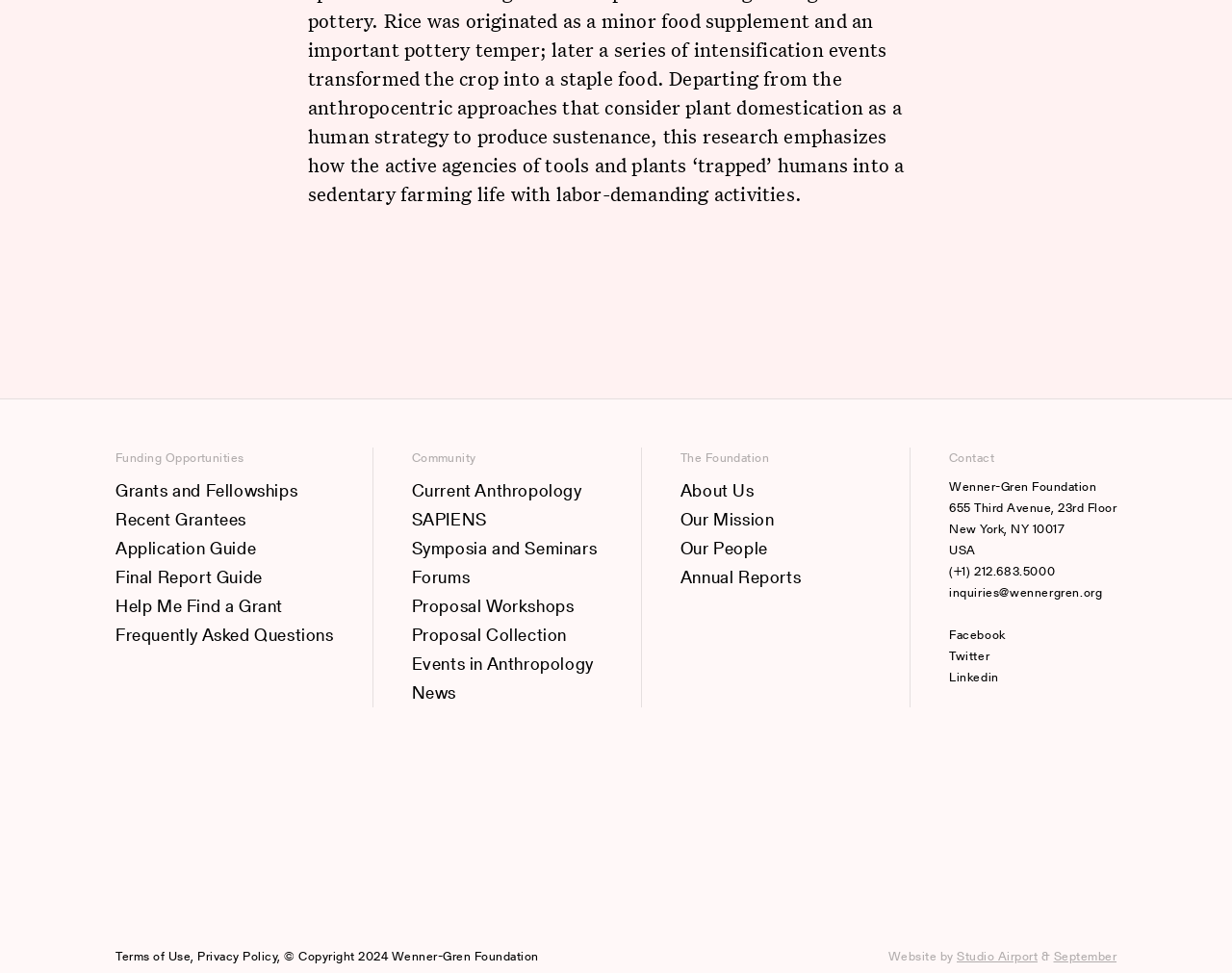Given the content of the image, can you provide a detailed answer to the question?
What are the social media platforms linked to the foundation?

The social media platforms linked to the foundation can be found in the footer section, specifically in the 'Footer menu' section, where there are links to 'Facebook', 'Twitter', and 'Linkedin'.